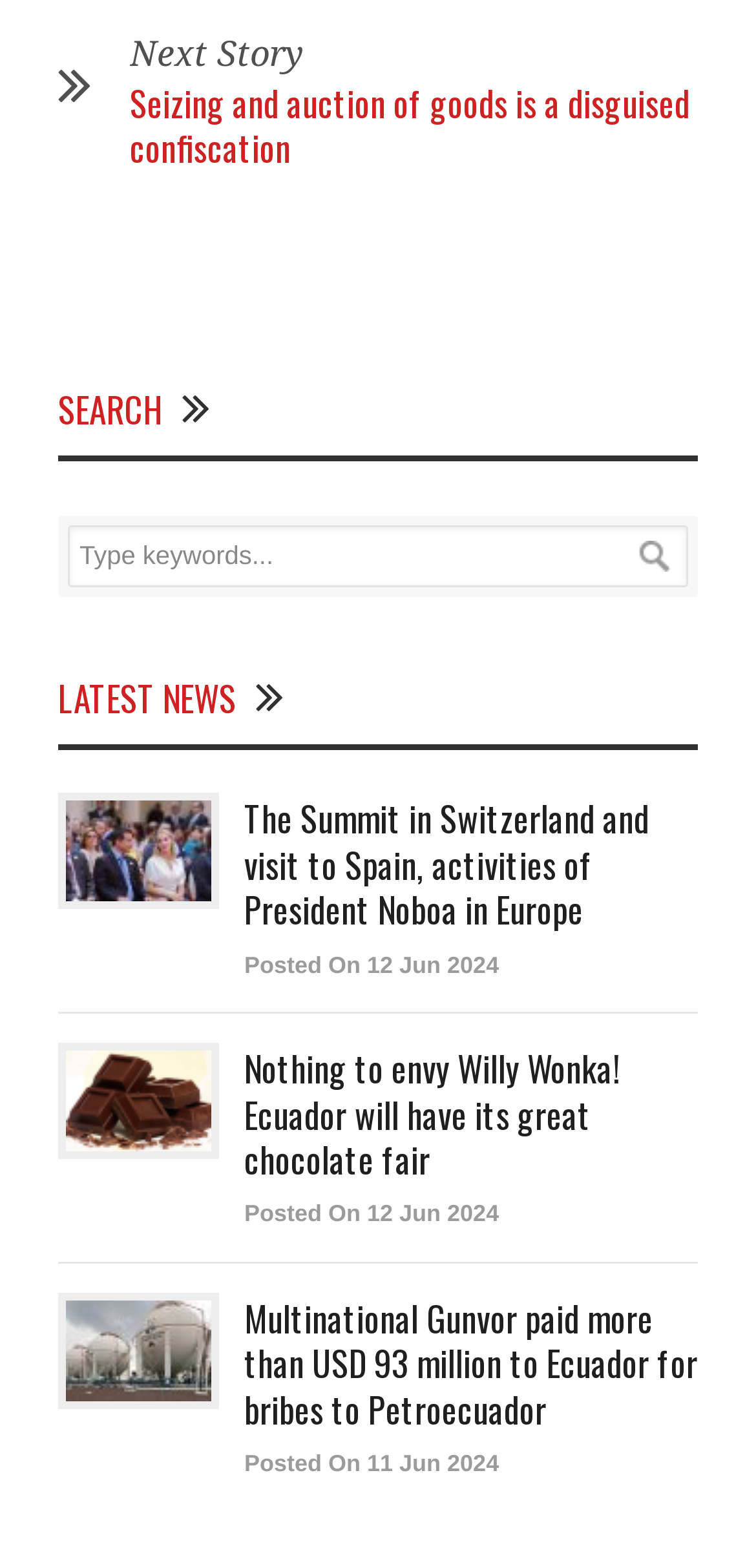Provide the bounding box coordinates for the UI element that is described as: "Back".

None